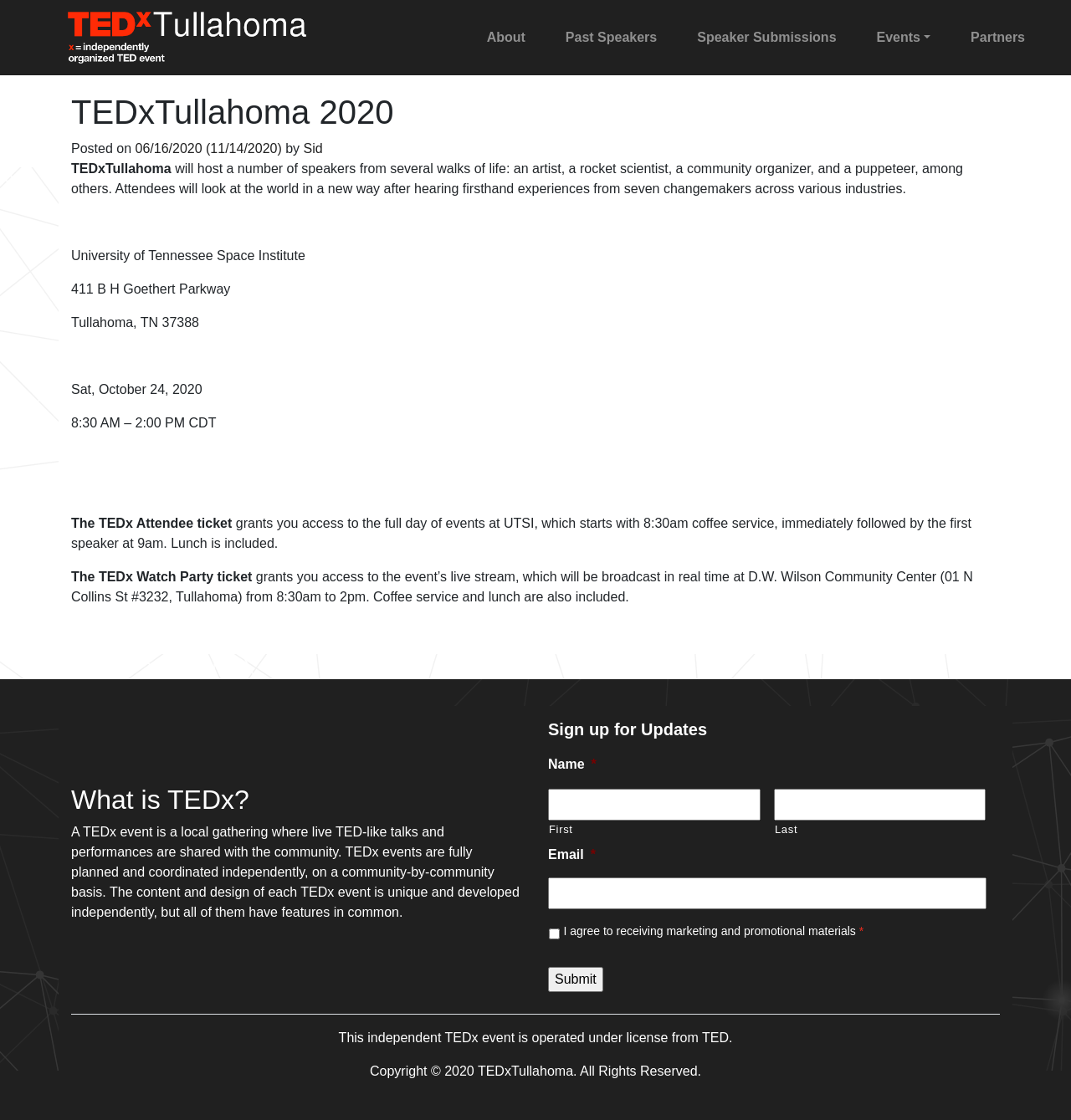Provide a thorough and detailed response to the question by examining the image: 
Where is the event located?

I found the answer by reading the text 'University of Tennessee Space Institute' in the article section of the webpage, which is located below the event title.